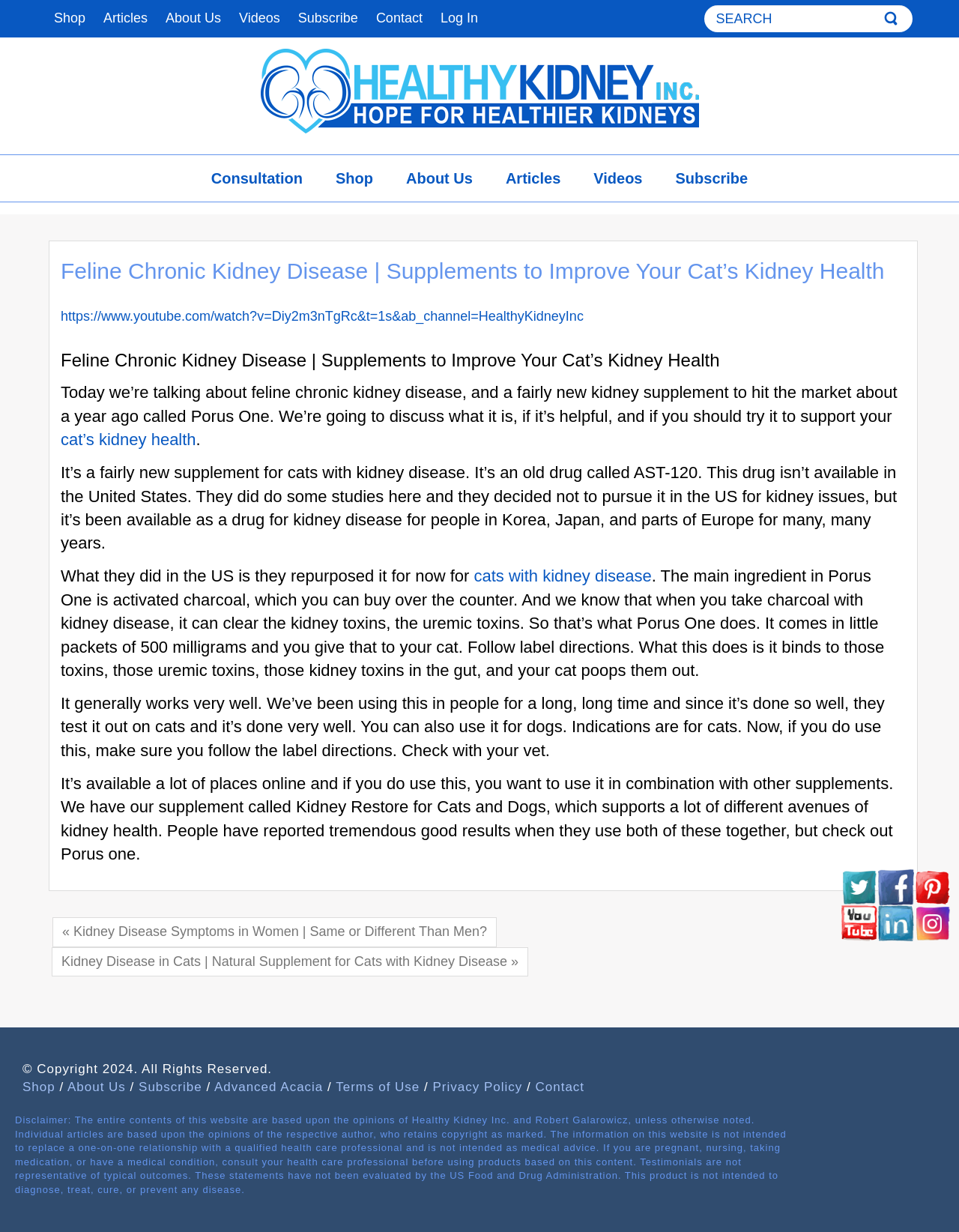Give the bounding box coordinates for the element described by: "Can Hotspot Shield be trusted?".

None